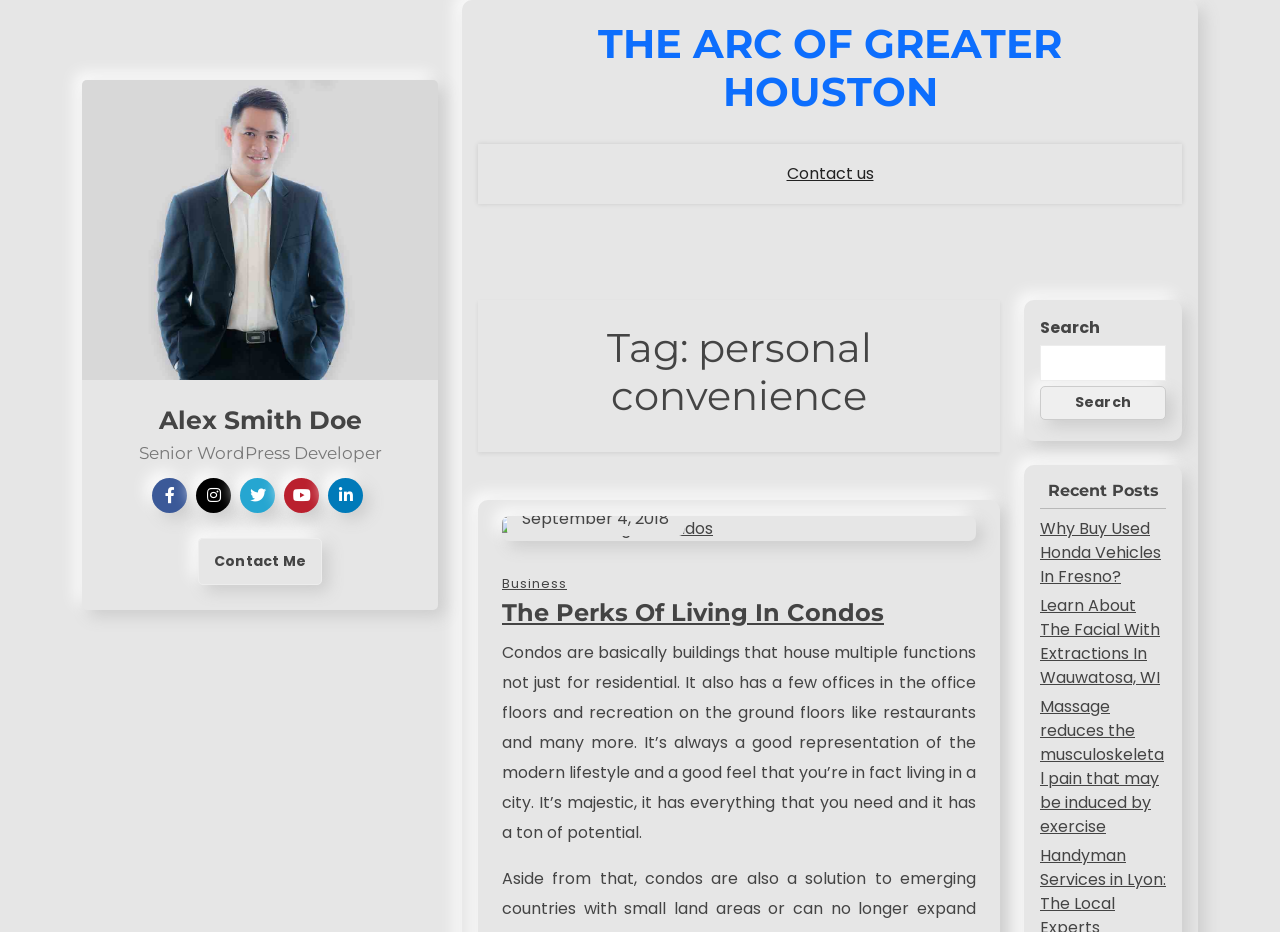Identify the bounding box coordinates for the region of the element that should be clicked to carry out the instruction: "Check Recent Posts". The bounding box coordinates should be four float numbers between 0 and 1, i.e., [left, top, right, bottom].

[0.812, 0.516, 0.911, 0.546]